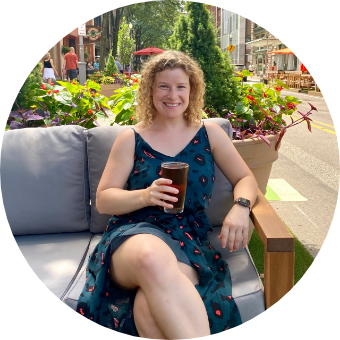Carefully examine the image and provide an in-depth answer to the question: What is the setting behind the woman?

The background of the image suggests a lively urban setting, with a bustling street lined with shops and cafes, which contrasts with the peaceful atmosphere of the outdoor space where the woman is sitting.